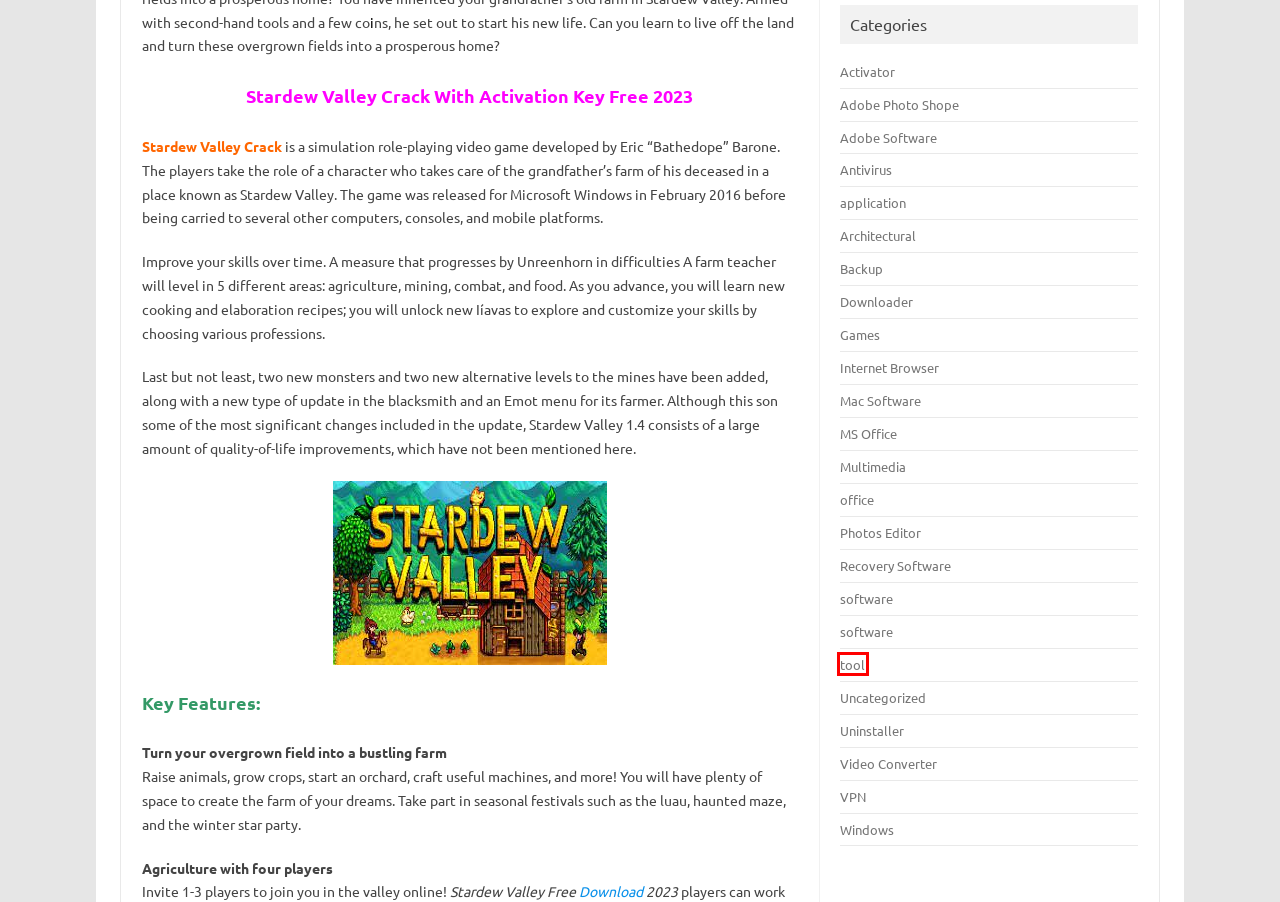Look at the screenshot of a webpage, where a red bounding box highlights an element. Select the best description that matches the new webpage after clicking the highlighted element. Here are the candidates:
A. Uninstaller Archives - licensekeyforfree
B. Uncategorized Archives - licensekeyforfree
C. tool Archives - licensekeyforfree
D. software Archives - licensekeyforfree
E. Photos Editor Archives - licensekeyforfree
F. office Archives - licensekeyforfree
G. Internet Browser Archives - licensekeyforfree
H. Backup Archives - licensekeyforfree

C